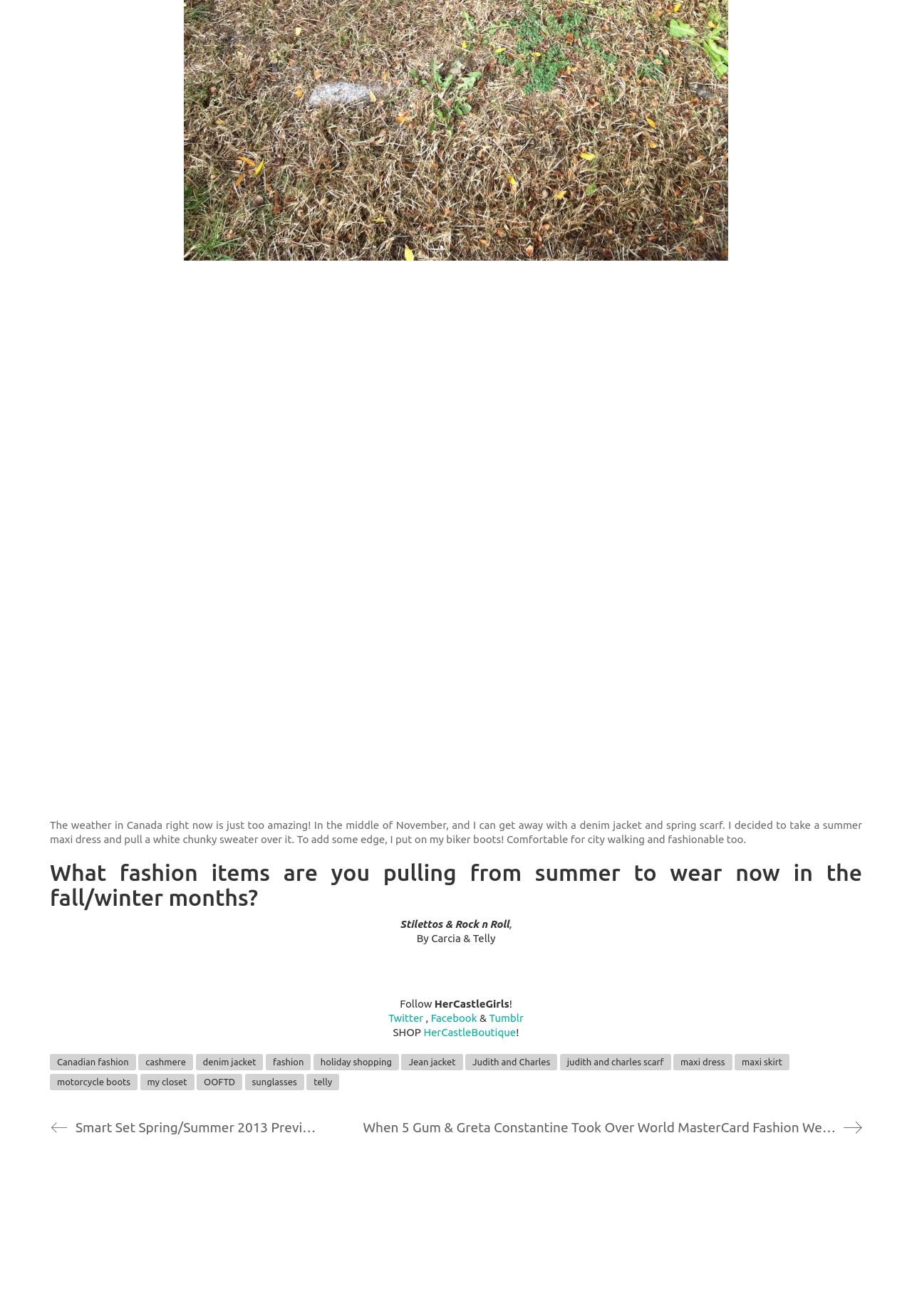Show me the bounding box coordinates of the clickable region to achieve the task as per the instruction: "Read about Canadian fashion".

[0.055, 0.801, 0.149, 0.813]